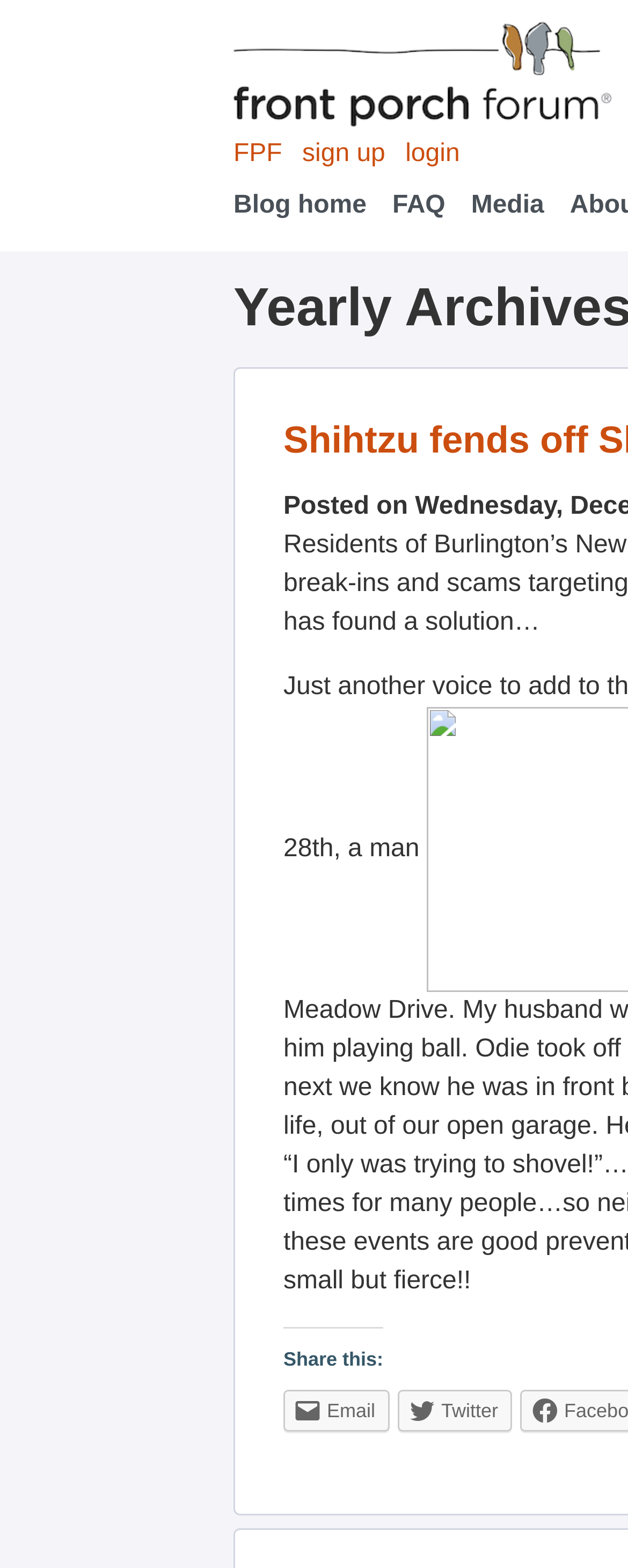Refer to the image and offer a detailed explanation in response to the question: What is the position of the logo?

Based on the bounding box coordinates, the logo is located at [0.372, 0.013, 0.974, 0.081], which indicates it is at the top left of the webpage.